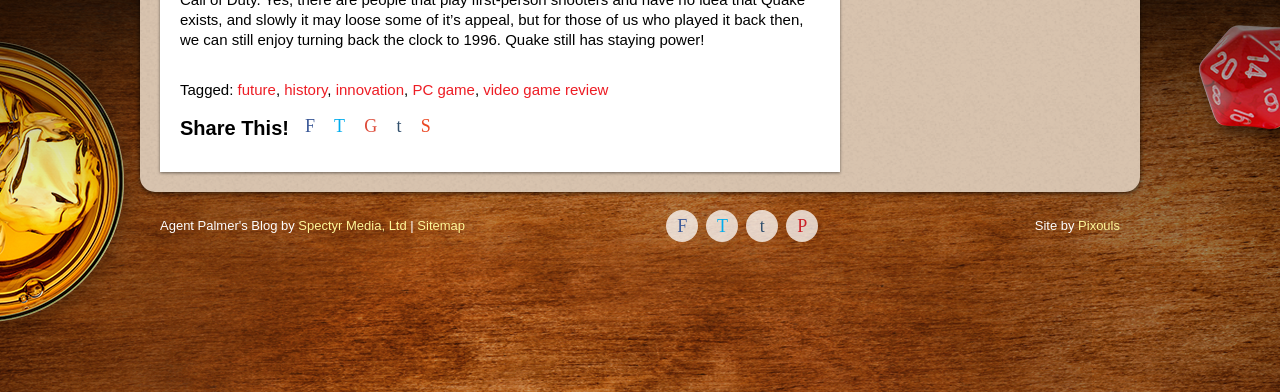Provide the bounding box for the UI element matching this description: "video game review".

[0.378, 0.206, 0.475, 0.25]